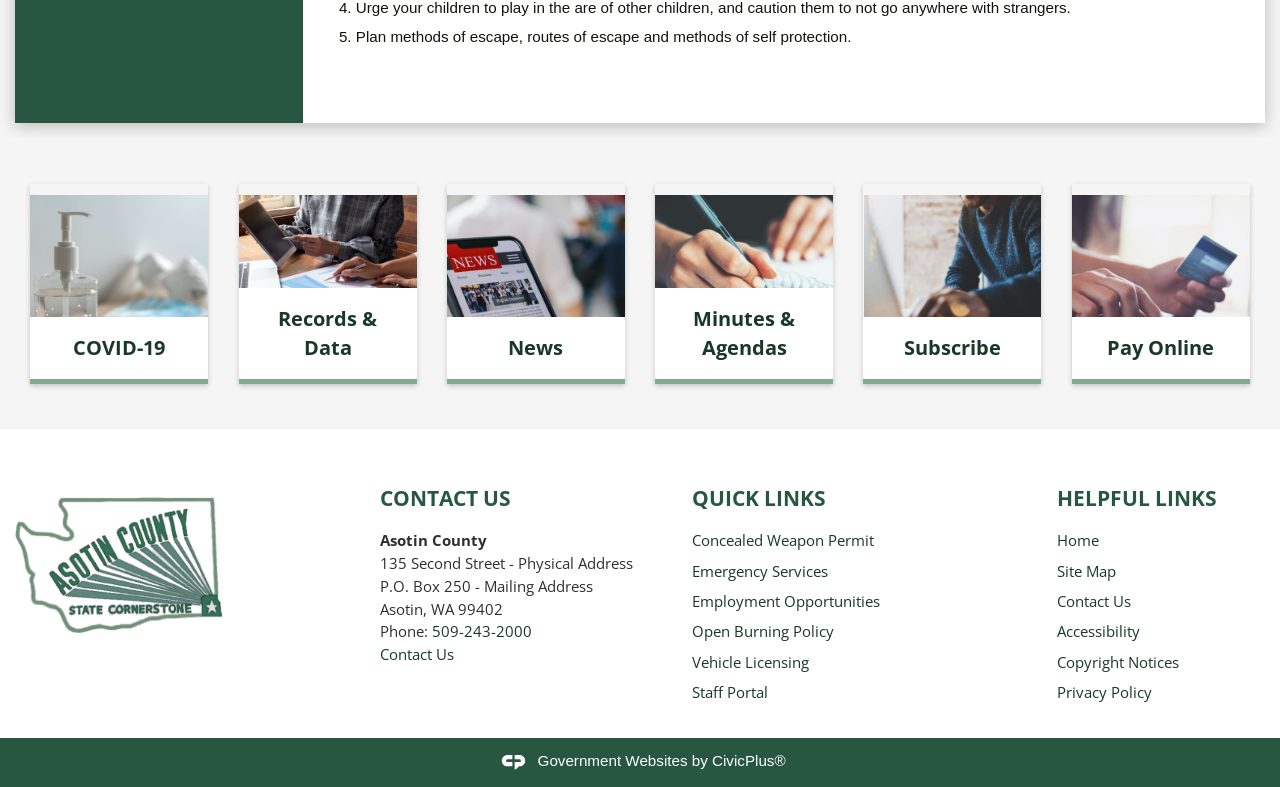Give a concise answer using only one word or phrase for this question:
How many links are there in the QUICK LINKS region?

6